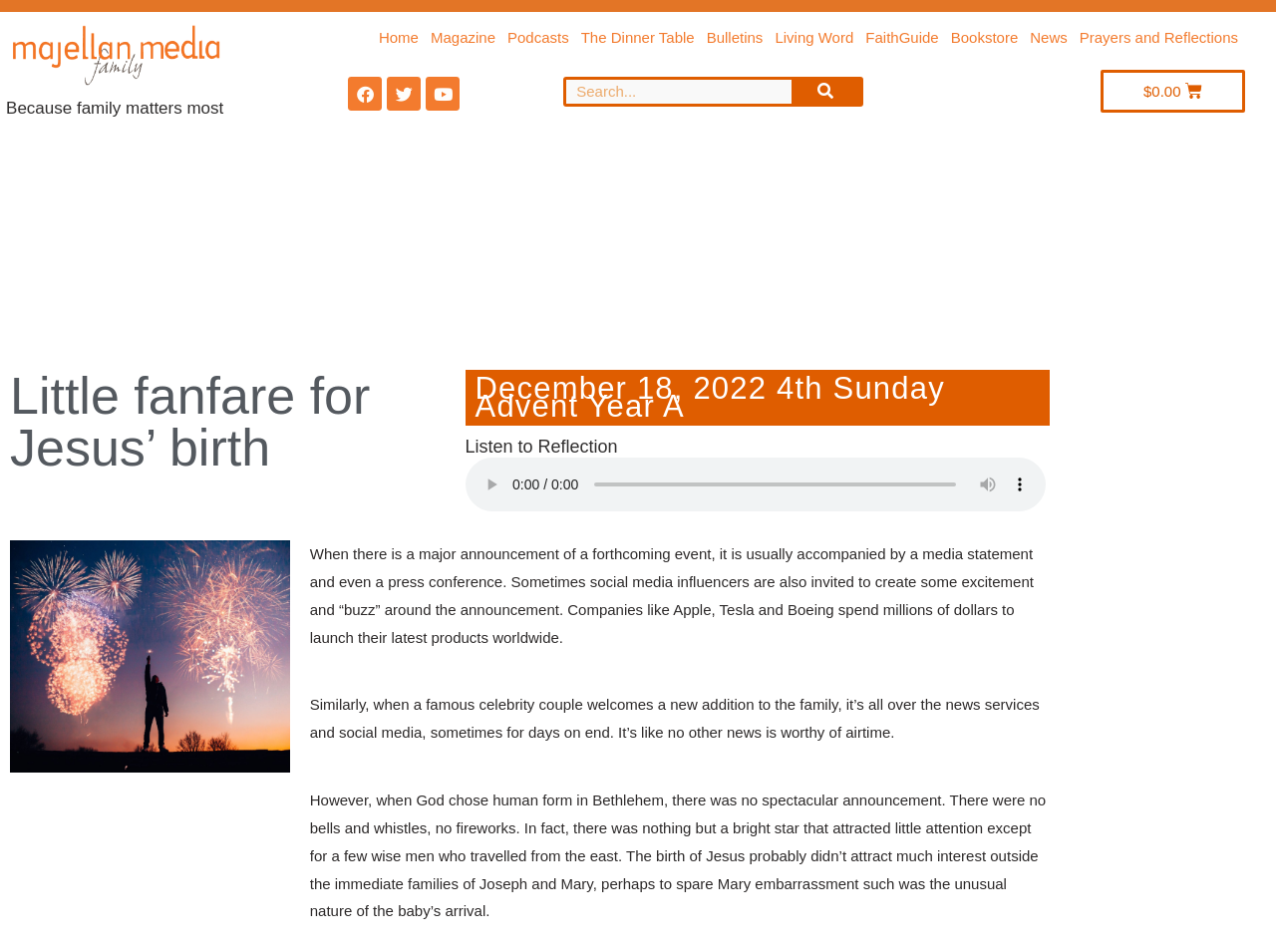Find the bounding box coordinates of the element to click in order to complete this instruction: "Click on the Facebook link". The bounding box coordinates must be four float numbers between 0 and 1, denoted as [left, top, right, bottom].

[0.273, 0.081, 0.299, 0.116]